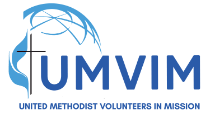What is symbolized by the flame in the logo?
Examine the image and provide an in-depth answer to the question.

The logo of the United Methodist Volunteers in Mission (UMVIM) includes a stylized representation of a globe intertwined with a flame, which symbolizes global outreach and the spirit of service.